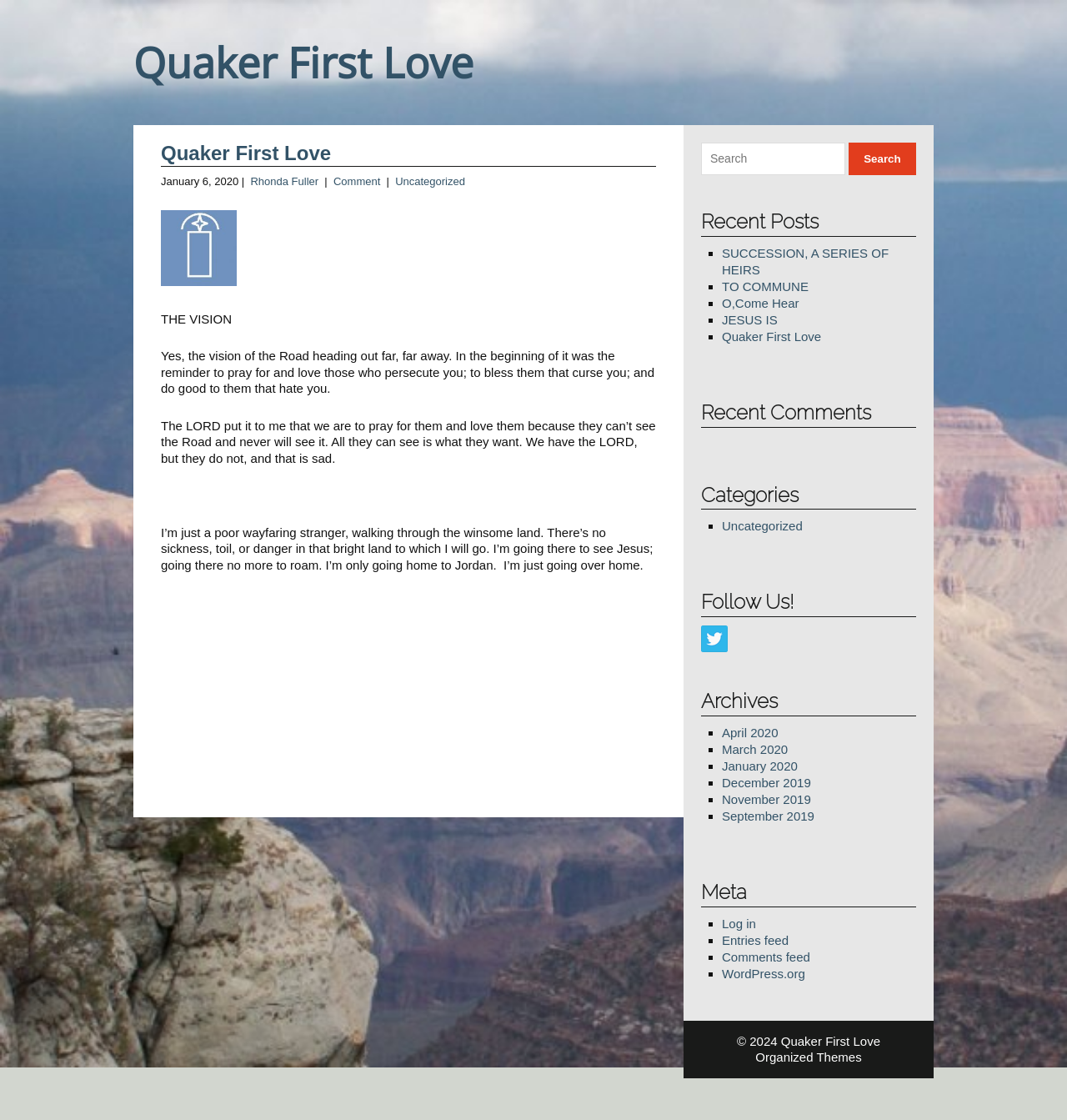Provide a comprehensive caption for the webpage.

The webpage is titled "Quaker First Love" and has a main content area with an article that discusses the vision of the Road, emphasizing the importance of praying for and loving those who persecute us. The article is divided into paragraphs, with the first paragraph introducing the concept of the Road and the subsequent paragraphs elaborating on the idea.

At the top of the page, there is a heading "Quaker First Love" with a link to the same title. Below this, there is a section with the date "January 6, 2020" and the author's name "Rhonda Fuller", followed by links to "Comment" and "Uncategorized".

To the right of the main content area, there are several complementary sections. The first section has a search box with a "Search" button. The second section is titled "Recent Posts" and lists several links to recent posts, including "SUCCESSION, A SERIES OF HEIRS", "TO COMMUNE", and "JESUS IS". The third section is titled "Recent Comments", but does not contain any comments. The fourth section is titled "Categories" and lists a single link to "Uncategorized". The fifth section is titled "Follow Us!" and contains a link to follow the website on Twitter, accompanied by a Twitter icon. The sixth section is titled "Archives" and lists links to monthly archives from April 2020 to September 2019. The seventh section is titled "Meta" and lists links to "Log in", "Entries feed", "Comments feed", and "WordPress.org".

At the bottom of the page, there is a footer section with copyright information "© 2024 Quaker First Love" and a link to "Organized Themes".